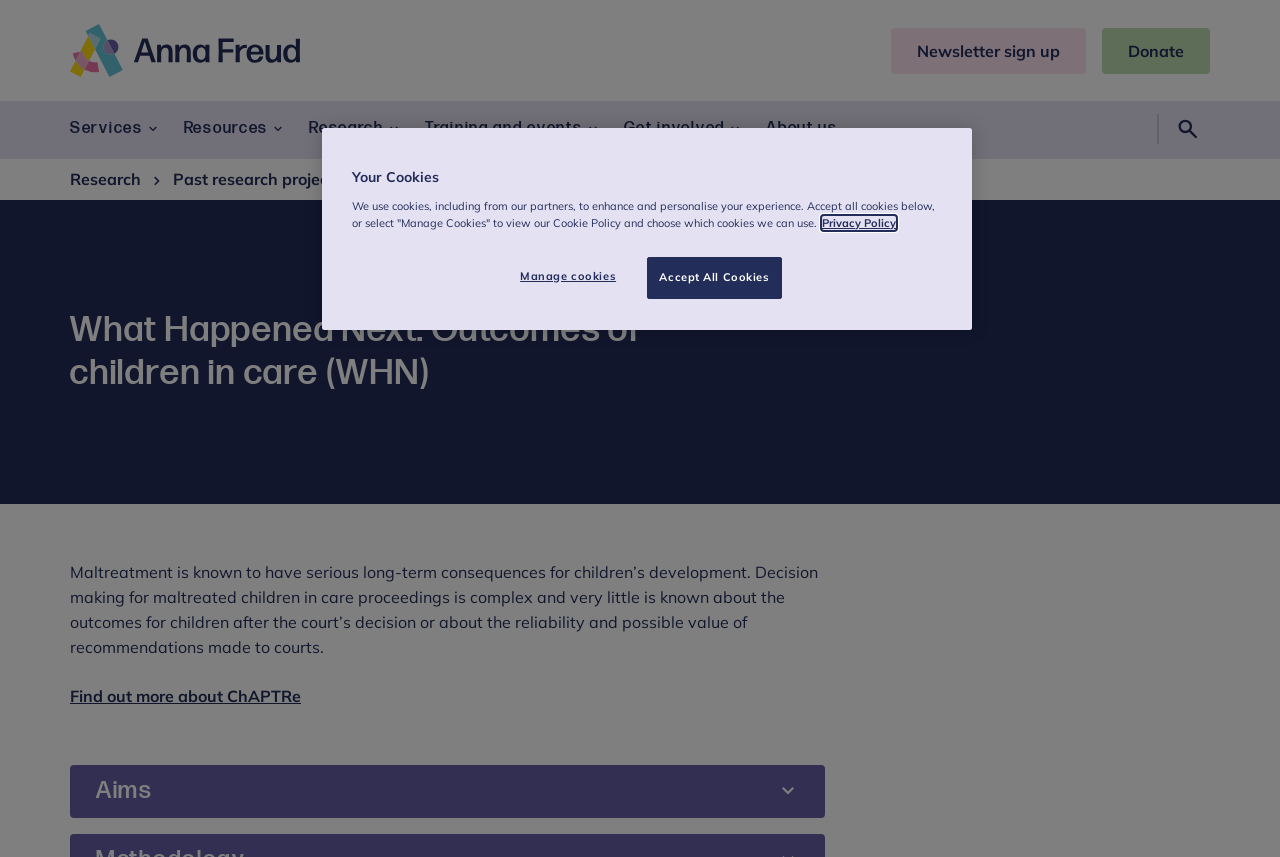Find the bounding box coordinates of the area to click in order to follow the instruction: "Click the Find out more about ChAPTRe link".

[0.055, 0.8, 0.235, 0.824]